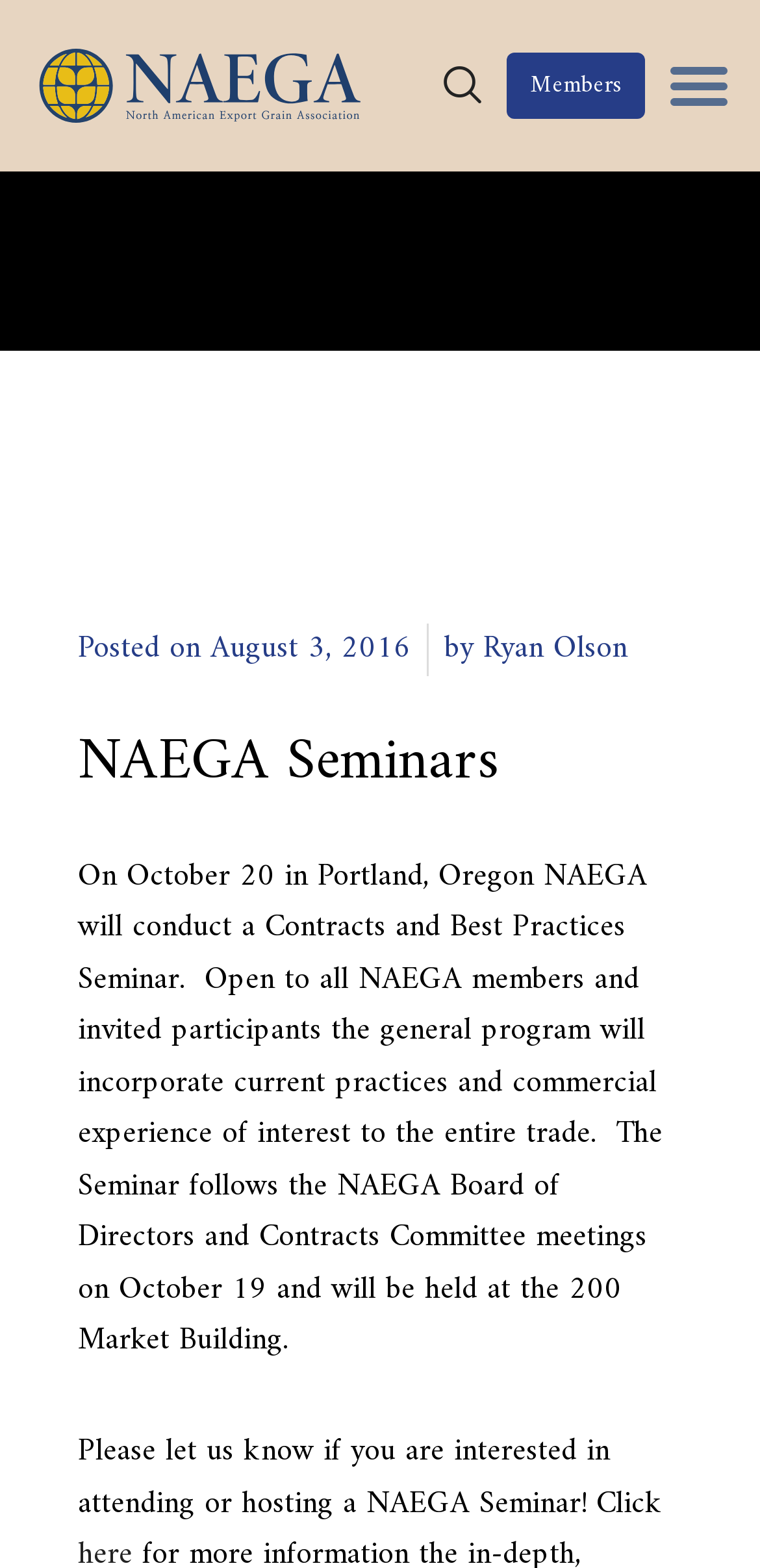Give a one-word or phrase response to the following question: What is the date of the seminar?

October 20